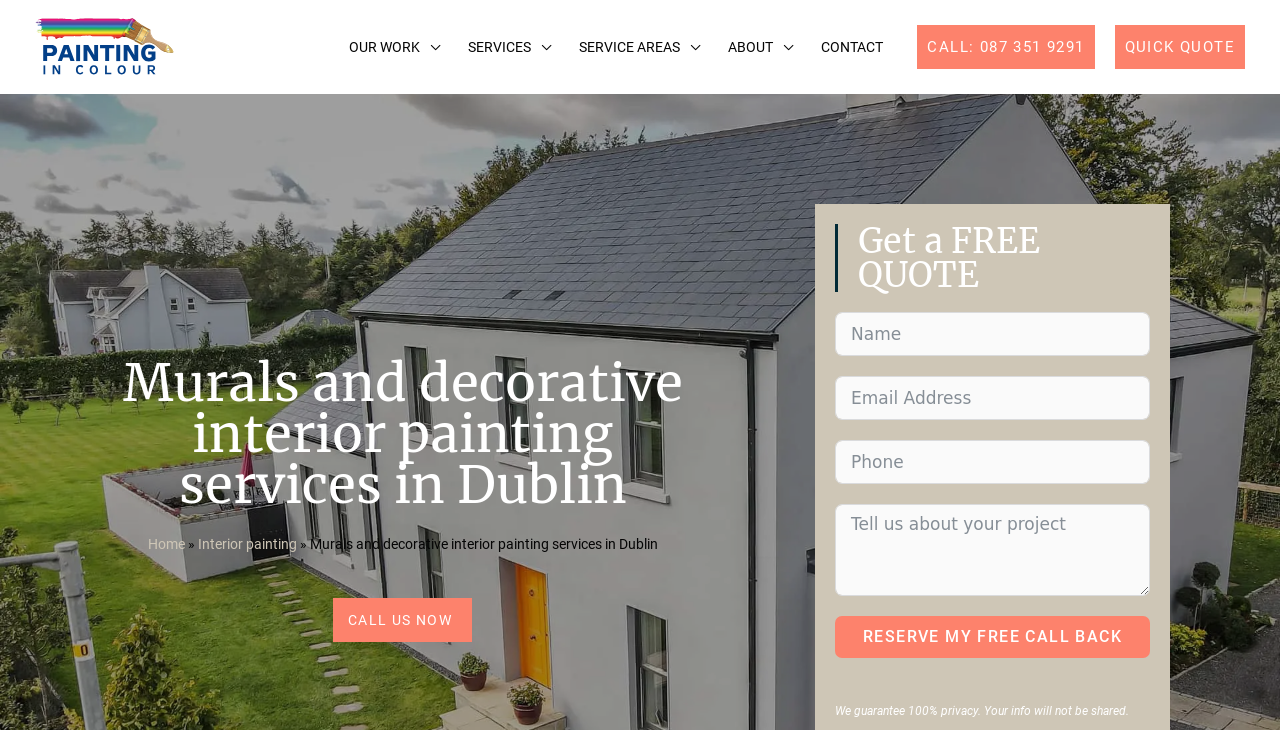Determine the bounding box coordinates in the format (top-left x, top-left y, bottom-right x, bottom-right y). Ensure all values are floating point numbers between 0 and 1. Identify the bounding box of the UI element described by: About

[0.558, 0.017, 0.631, 0.112]